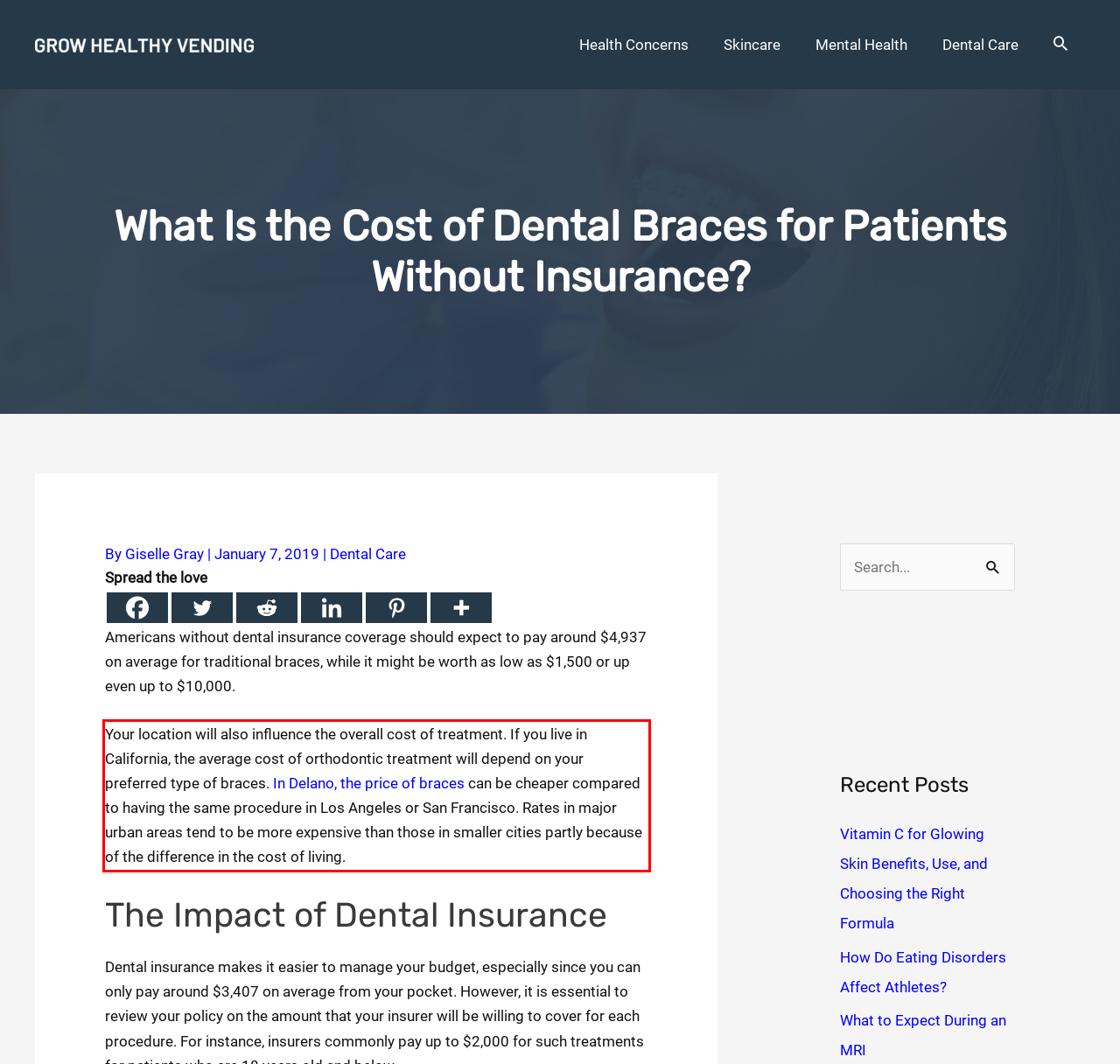You have a screenshot of a webpage where a UI element is enclosed in a red rectangle. Perform OCR to capture the text inside this red rectangle.

Your location will also influence the overall cost of treatment. If you live in California, the average cost of orthodontic treatment will depend on your preferred type of braces. In Delano, the price of braces can be cheaper compared to having the same procedure in Los Angeles or San Francisco. Rates in major urban areas tend to be more expensive than those in smaller cities partly because of the difference in the cost of living.